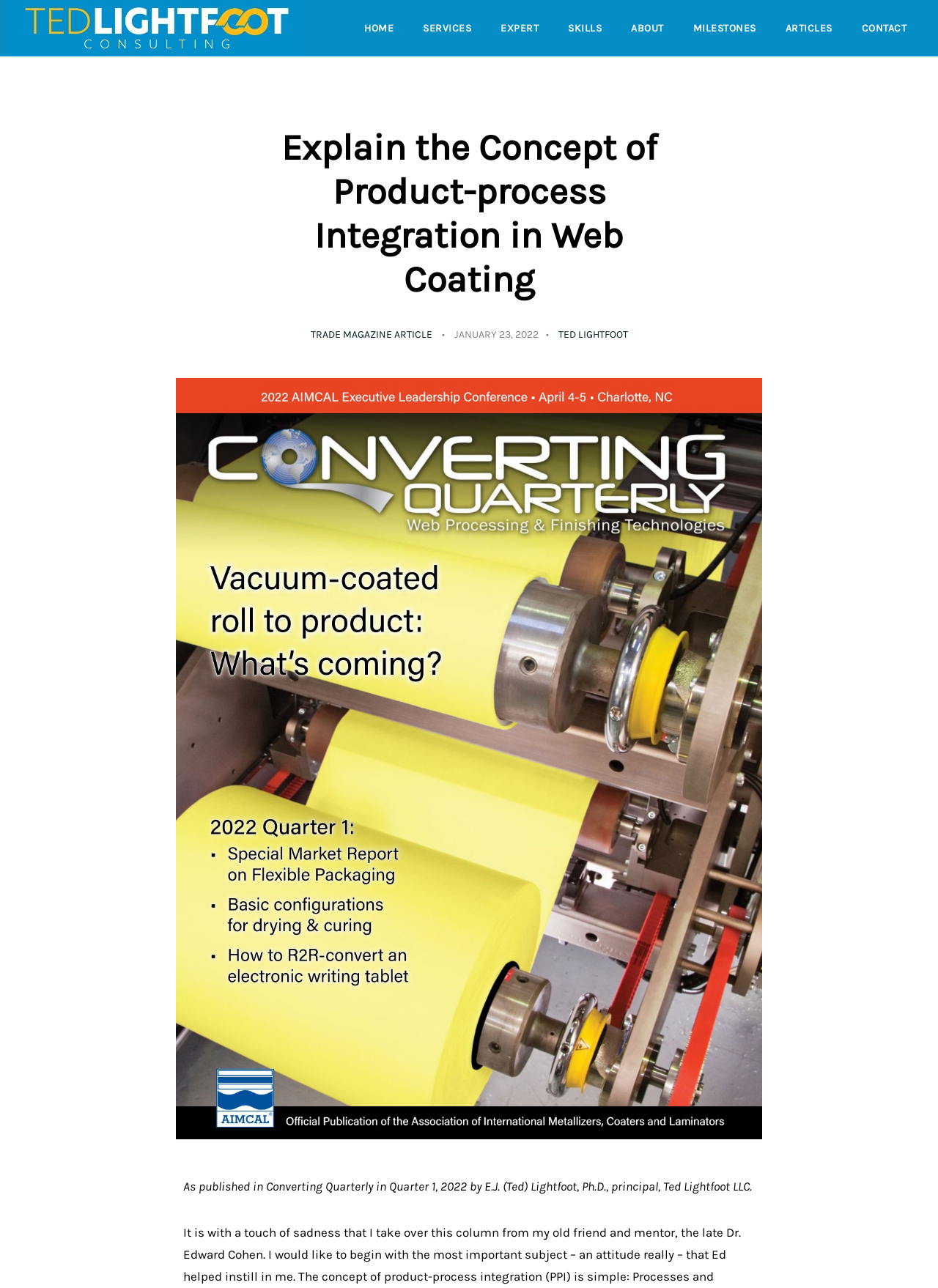Please provide the bounding box coordinates in the format (top-left x, top-left y, bottom-right x, bottom-right y). Remember, all values are floating point numbers between 0 and 1. What is the bounding box coordinate of the region described as: Contact

[0.907, 0.009, 0.978, 0.035]